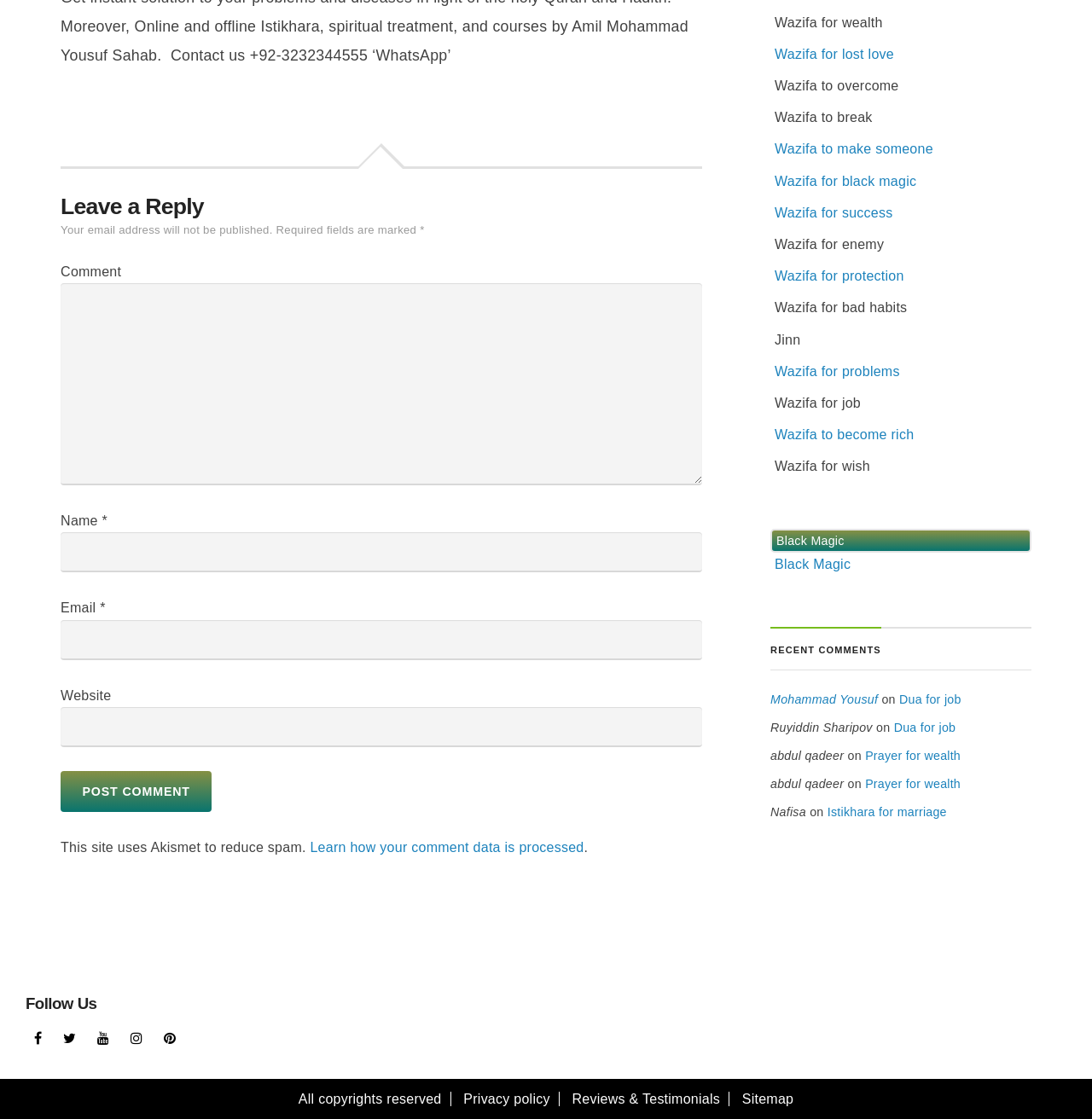Specify the bounding box coordinates of the area that needs to be clicked to achieve the following instruction: "Learn how your comment data is processed".

[0.284, 0.751, 0.535, 0.763]